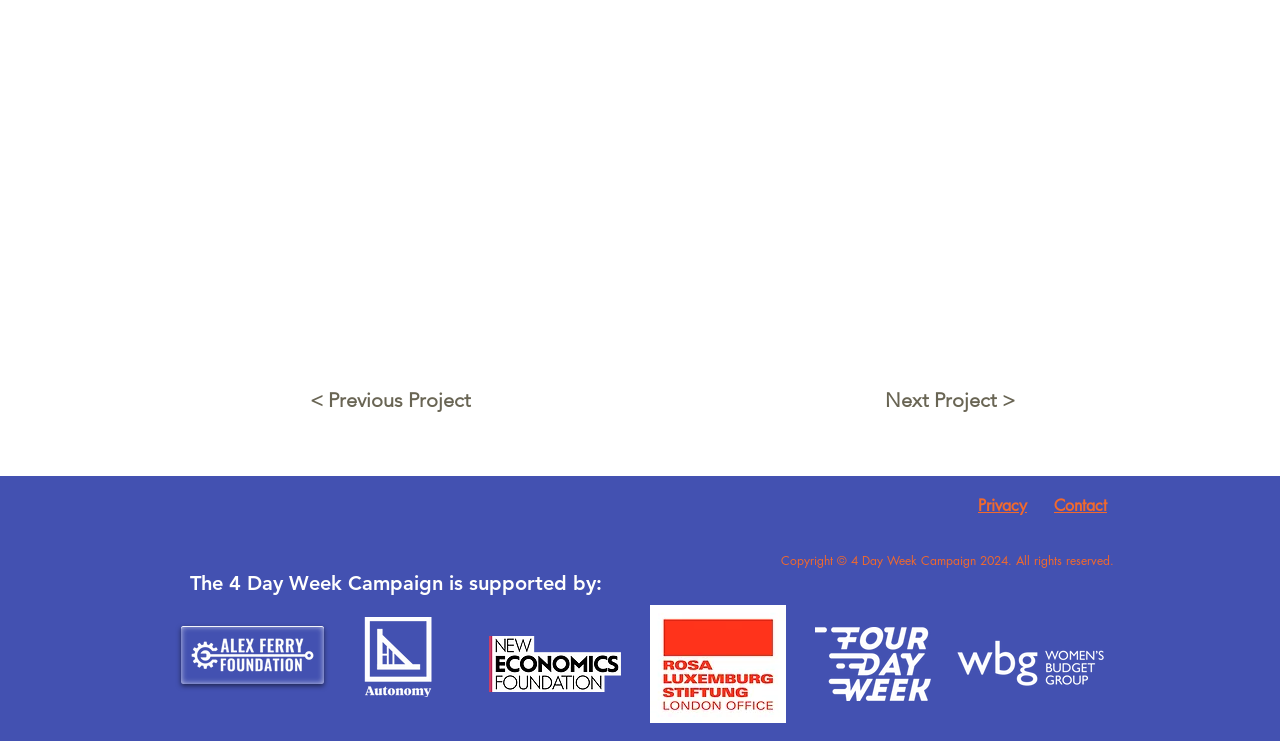What is the text of the first button?
Look at the image and respond with a one-word or short phrase answer.

< Previous Project